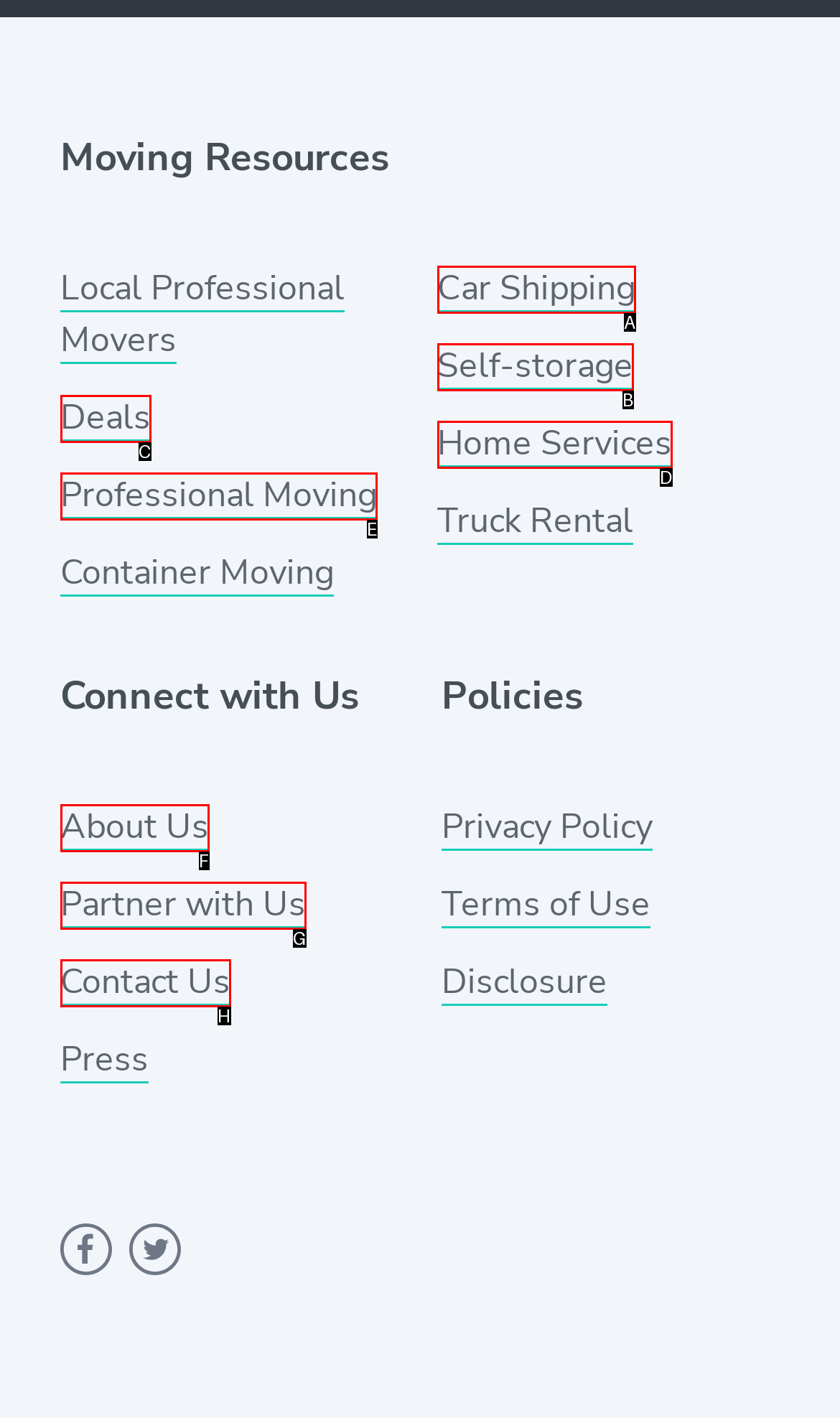Match the HTML element to the description: Self-storage. Answer with the letter of the correct option from the provided choices.

B